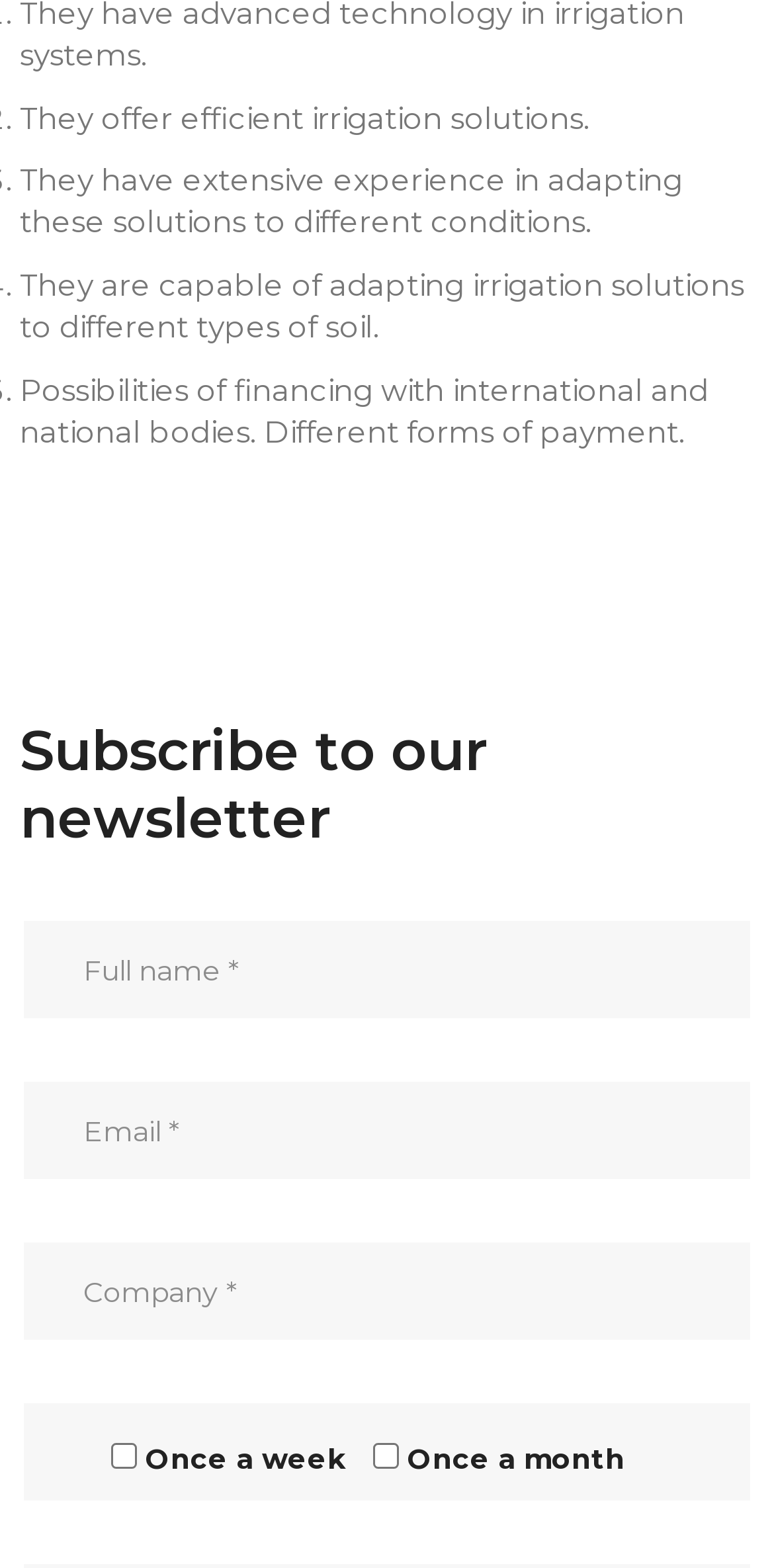What is the required information for newsletter subscription?
Kindly answer the question with as much detail as you can.

The text boxes in the form section of the webpage are marked as required, indicating that users must provide their full name, email, and company information to subscribe to the newsletter.